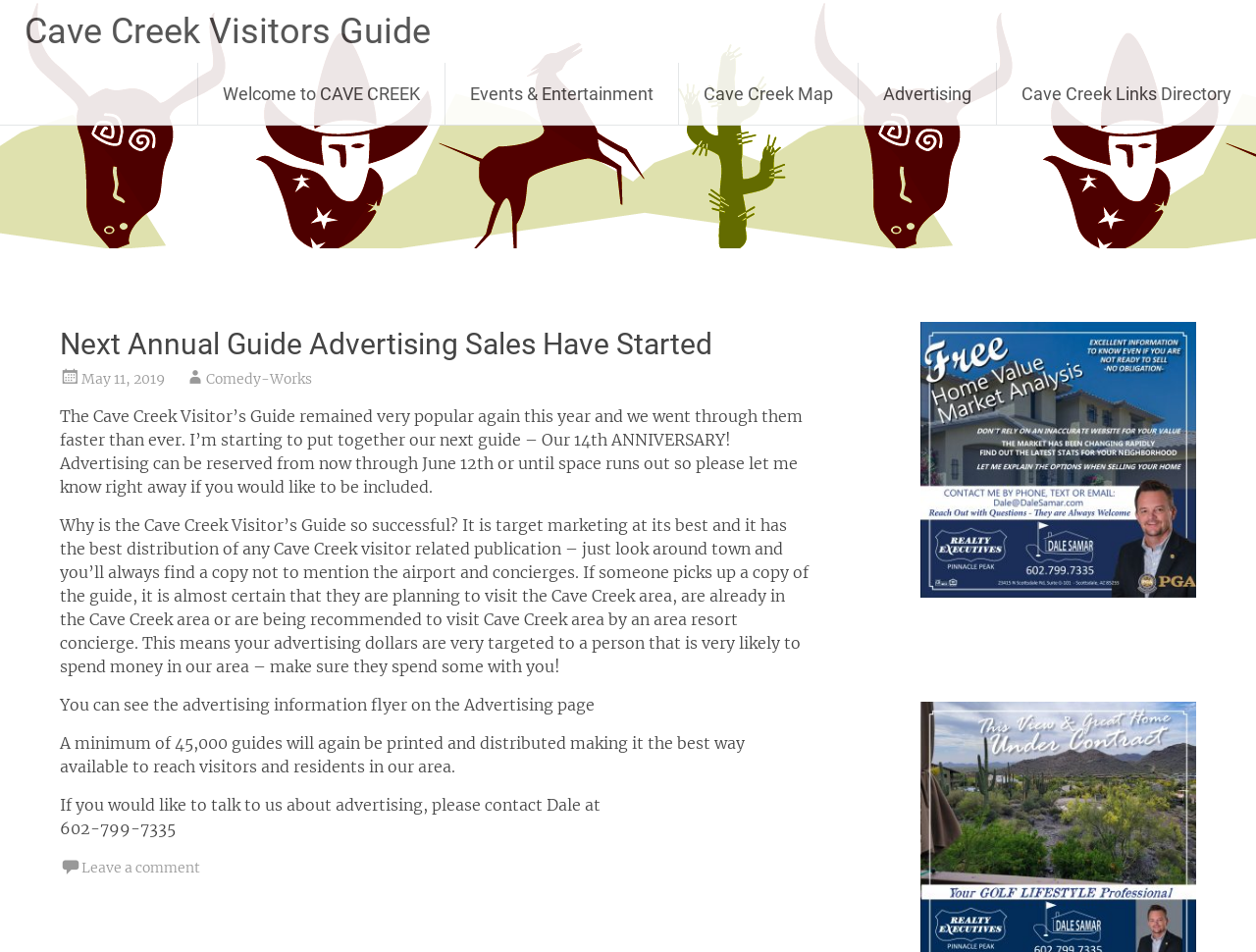What is the phone number to contact for advertising?
Using the image, provide a concise answer in one word or a short phrase.

602-799-7335